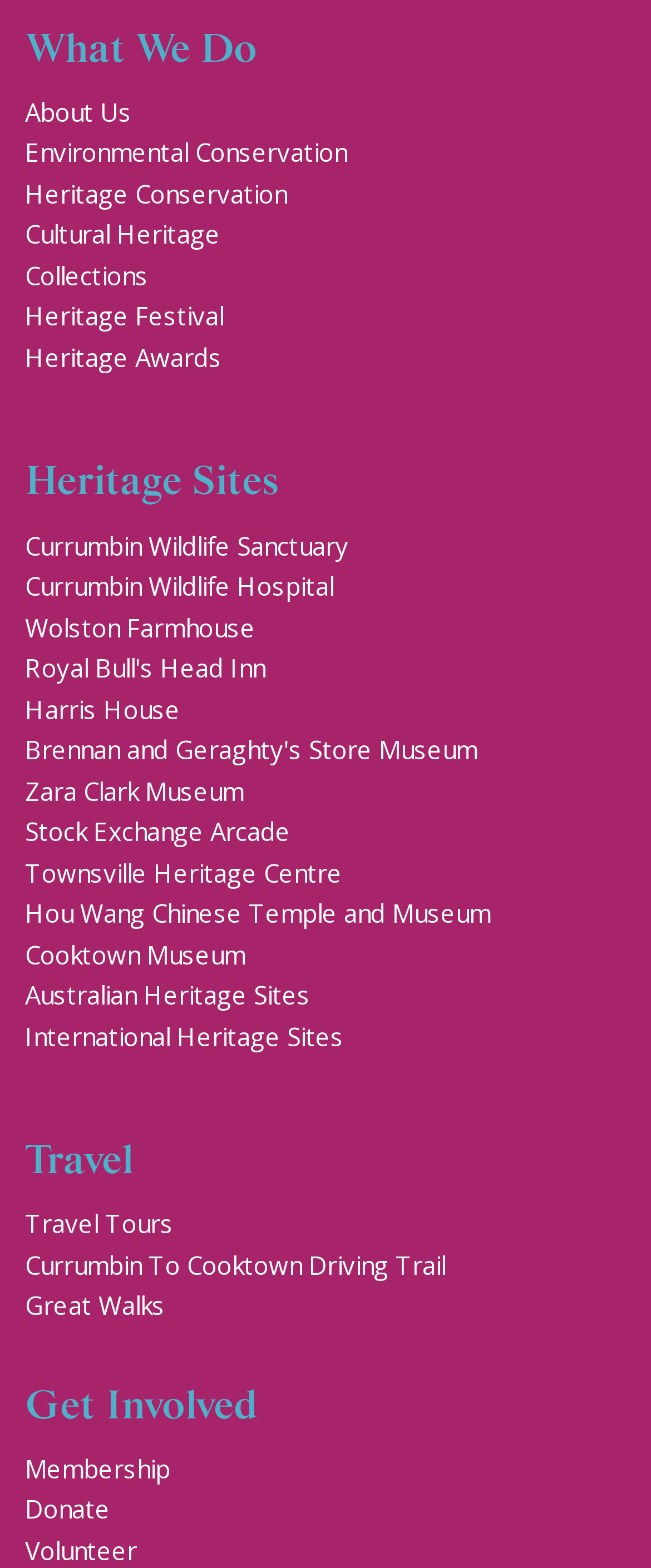Provide a single word or phrase to answer the given question: 
What is the main category of 'Currumbin Wildlife Sanctuary'?

Heritage Sites